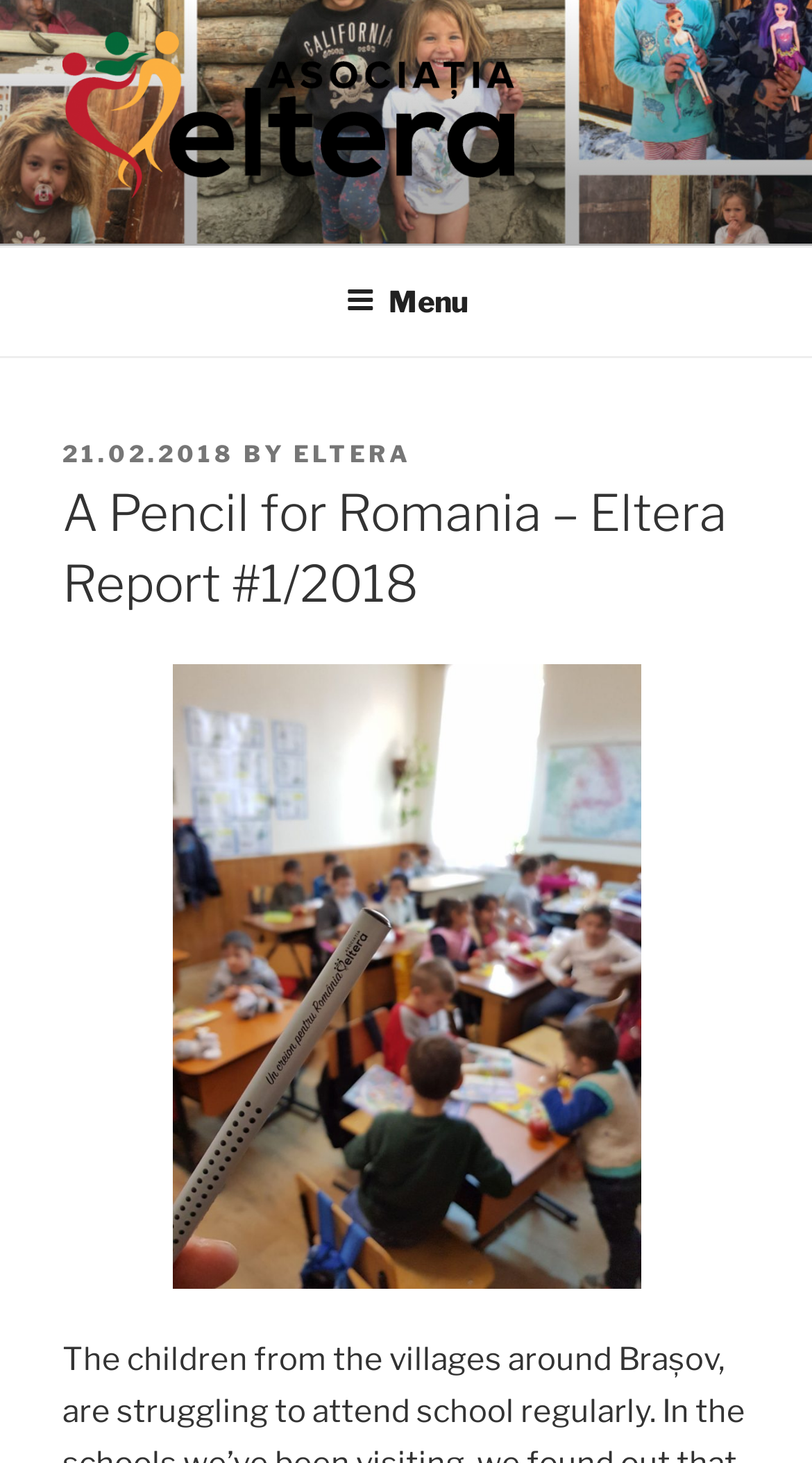Reply to the question with a single word or phrase:
What is the name of the organization mentioned on the webpage?

Eltera